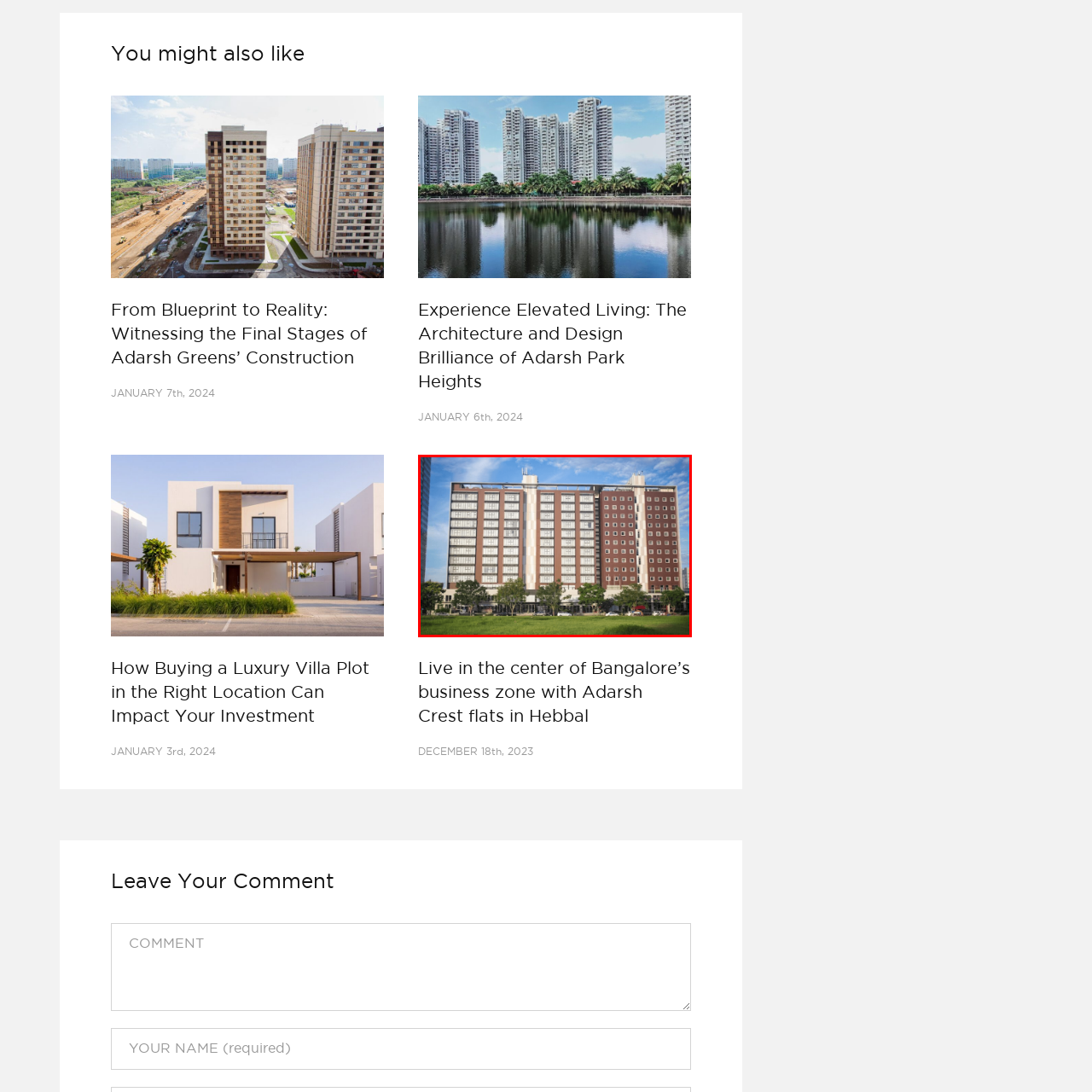What is the purpose of the large windows in the building?
Please examine the image within the red bounding box and provide your answer using just one word or phrase.

To allow natural light